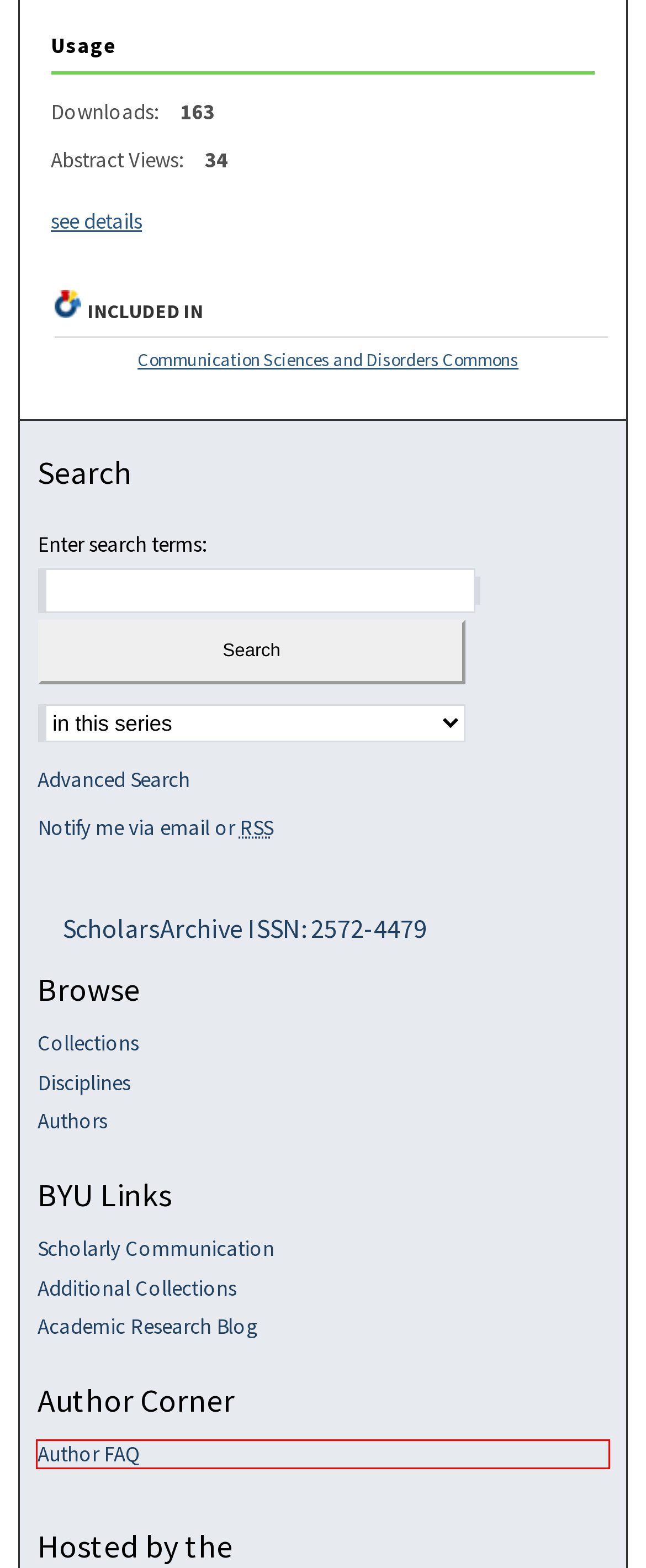You have a screenshot showing a webpage with a red bounding box highlighting an element. Choose the webpage description that best fits the new webpage after clicking the highlighted element. The descriptions are:
A. Scholarly Communication
B. Theses and Dissertations: Custom Email Notifications and RSS
C. Theses and Dissertations | Brigham Young University
D. Frequently Asked Questions | BYU ScholarsArchive
E. Authors and Works by Discipline
F. BYU Scholarly Communications
G. Browse by Research Unit, Center, or Department | BYU ScholarsArchive
H. Academic Research Blog

D